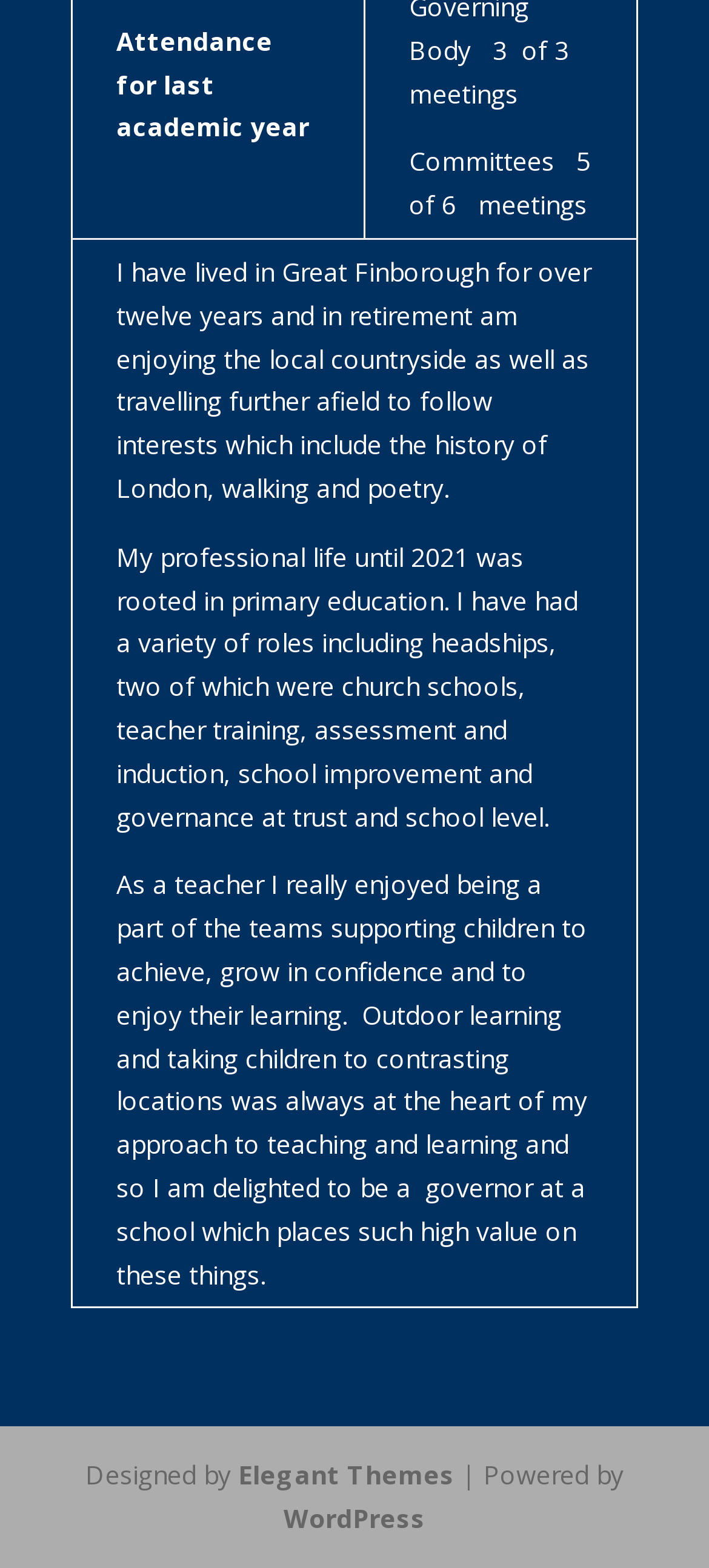What is the name of the platform used to power the website?
With the help of the image, please provide a detailed response to the question.

The name of the platform used to power the website can be inferred from the link element at the bottom of the page, which mentions 'Powered by WordPress'.